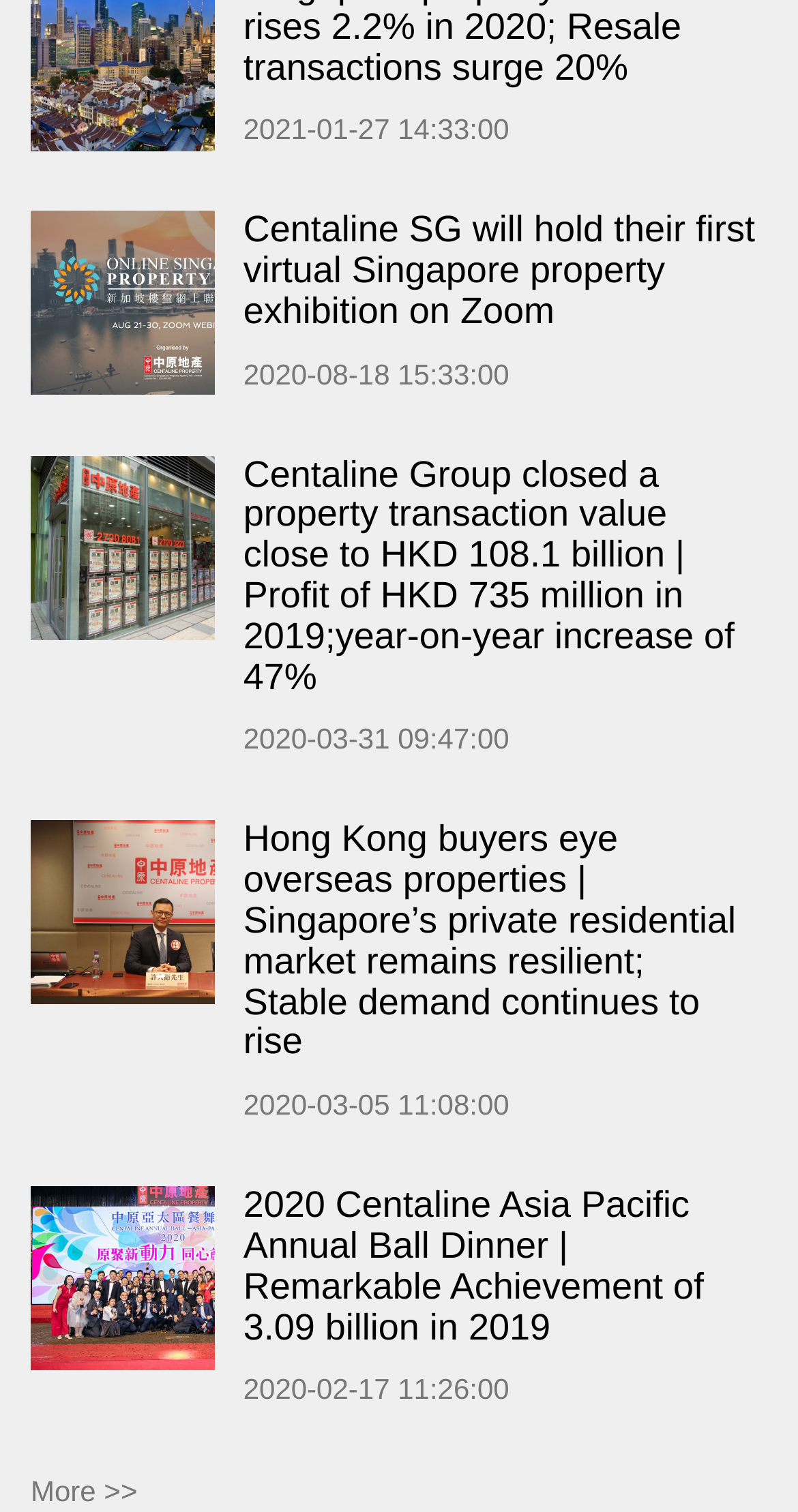Locate the bounding box coordinates of the segment that needs to be clicked to meet this instruction: "View details of Hong Kong buyers eyeing overseas properties".

[0.038, 0.543, 0.269, 0.665]